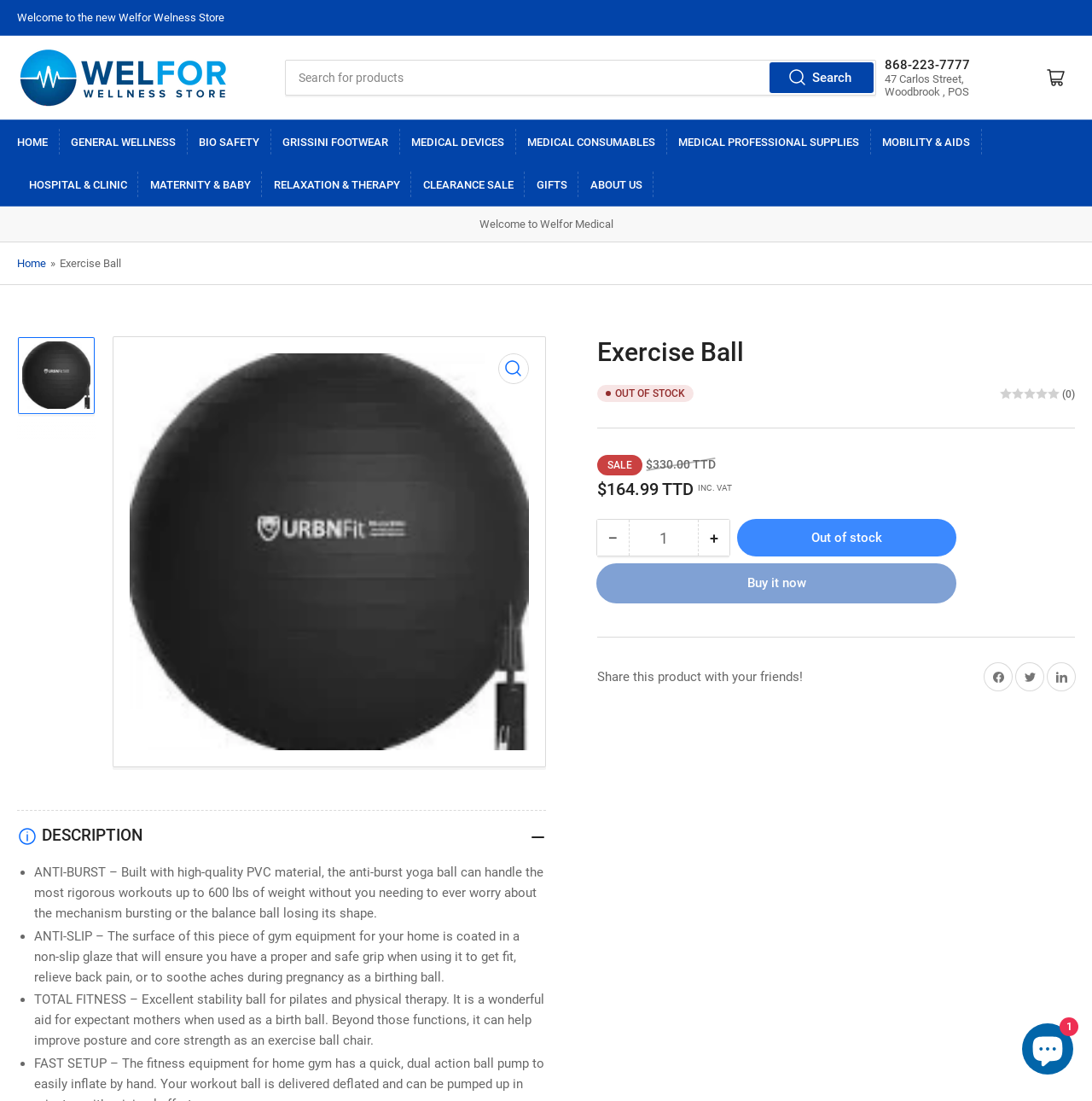Identify the bounding box coordinates for the region to click in order to carry out this instruction: "Share on Facebook". Provide the coordinates using four float numbers between 0 and 1, formatted as [left, top, right, bottom].

[0.902, 0.633, 0.927, 0.658]